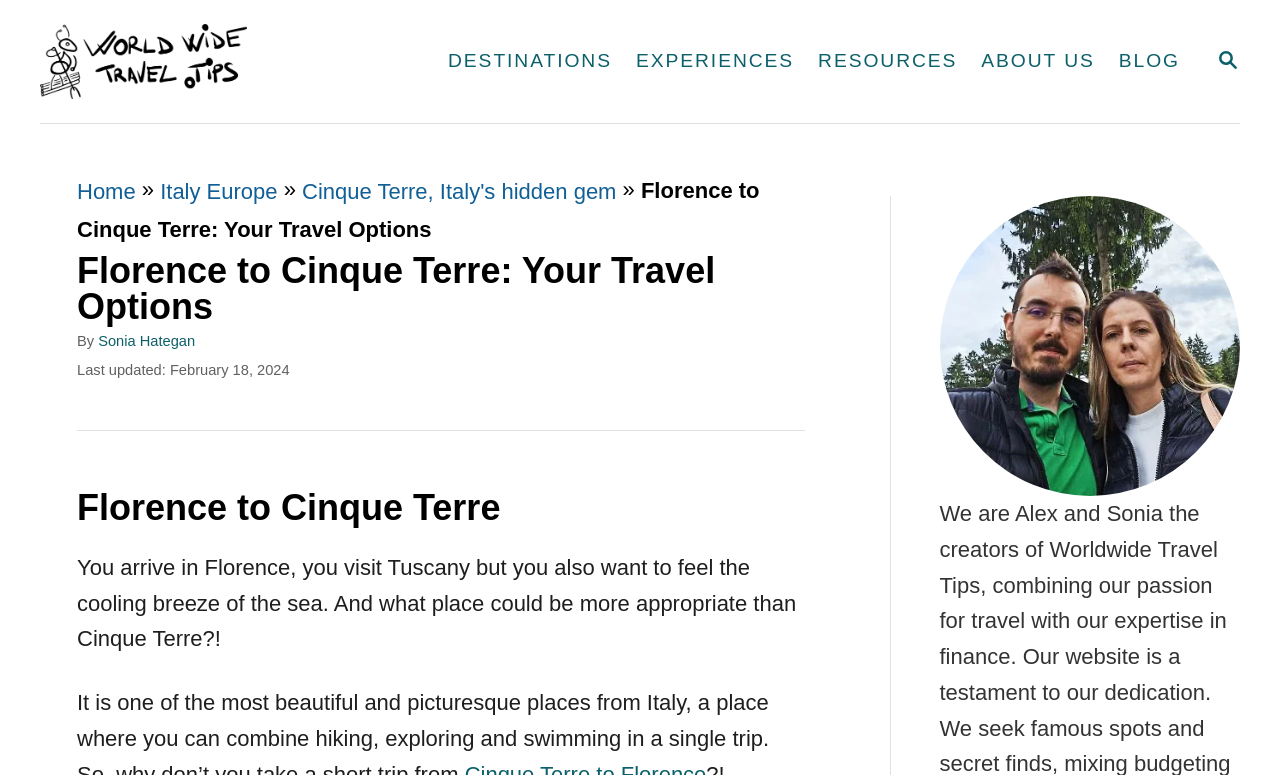Please find the bounding box coordinates of the clickable region needed to complete the following instruction: "Book Your Challenge". The bounding box coordinates must consist of four float numbers between 0 and 1, i.e., [left, top, right, bottom].

None